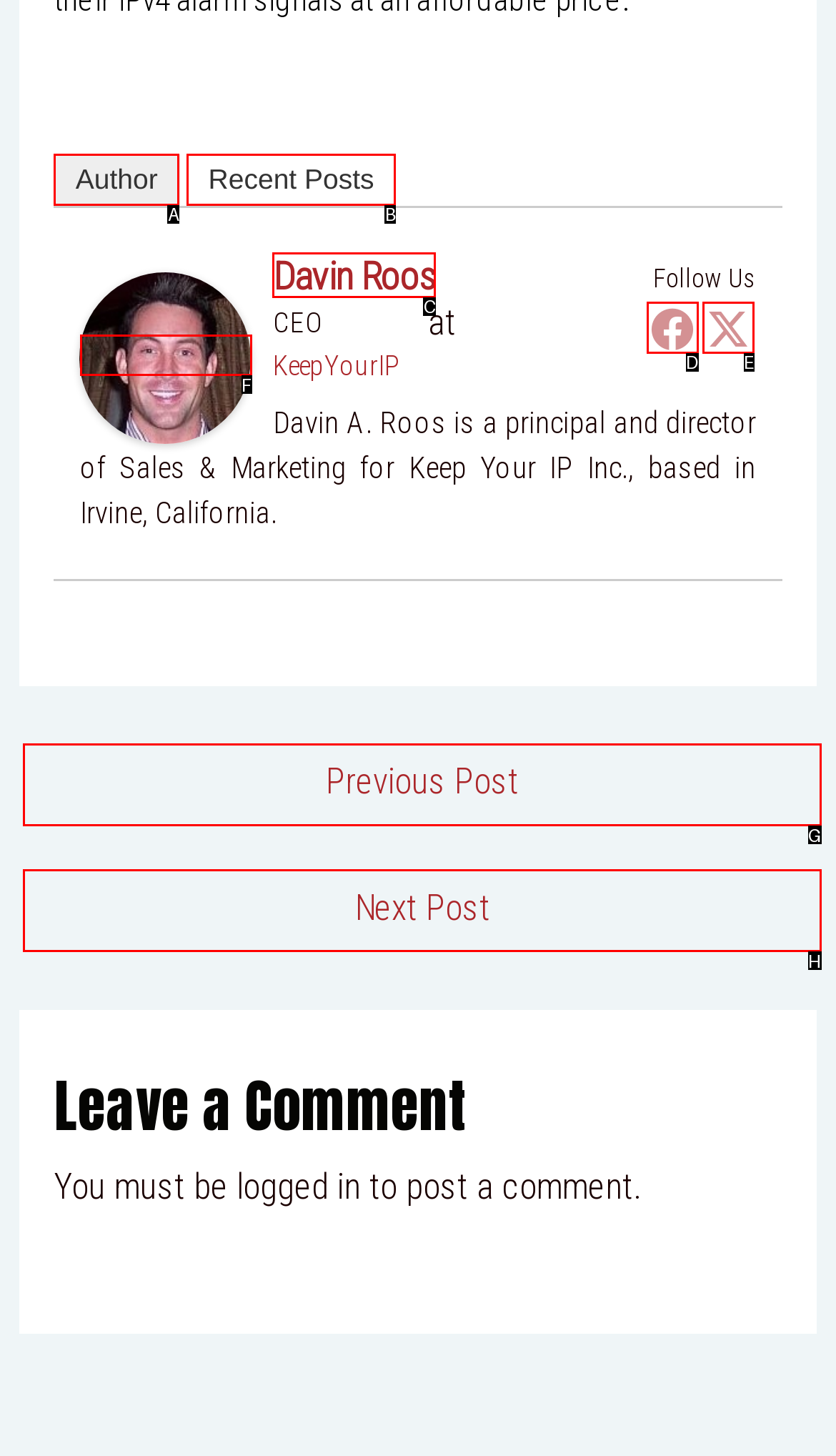Identify the correct UI element to click to follow this instruction: Follow Davin Roos
Respond with the letter of the appropriate choice from the displayed options.

F